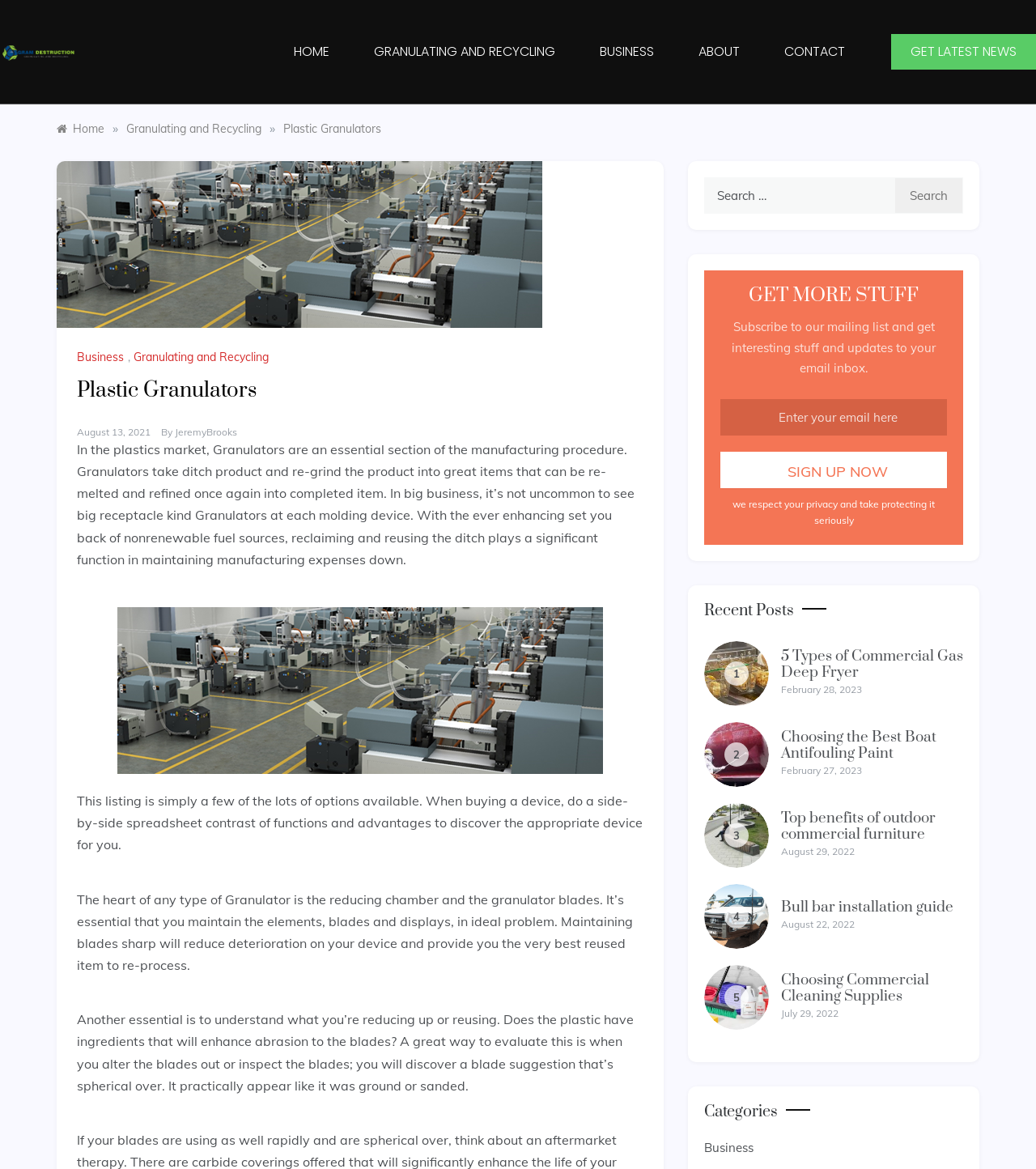Please identify the bounding box coordinates of the clickable element to fulfill the following instruction: "Get the latest news". The coordinates should be four float numbers between 0 and 1, i.e., [left, top, right, bottom].

[0.86, 0.029, 1.0, 0.059]